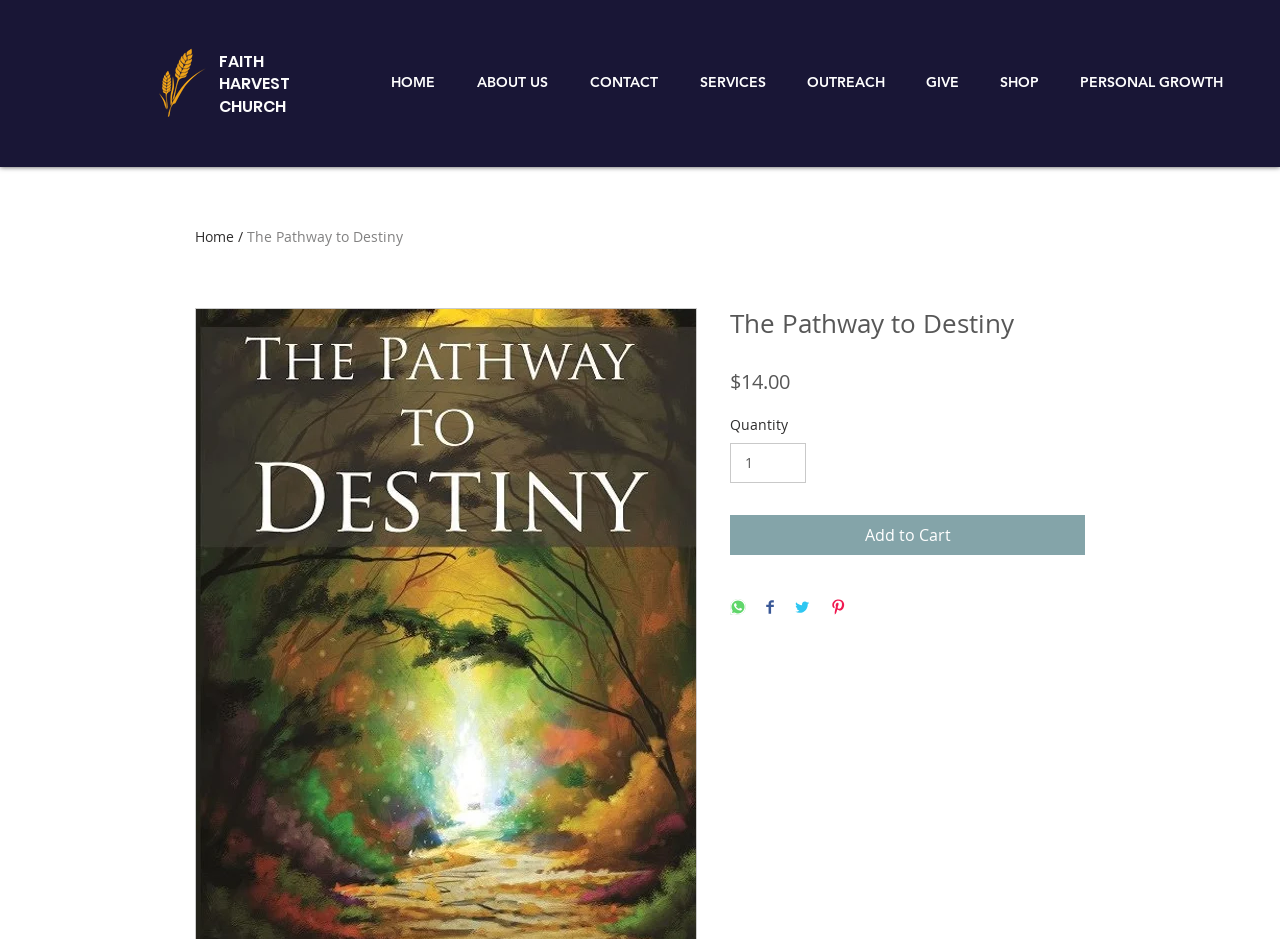Answer this question in one word or a short phrase: What is the name of the church?

Faith Harvest Church